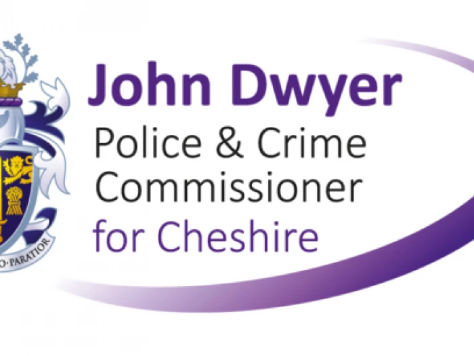Answer with a single word or phrase: 
What region does John Dwyer oversee?

Cheshire